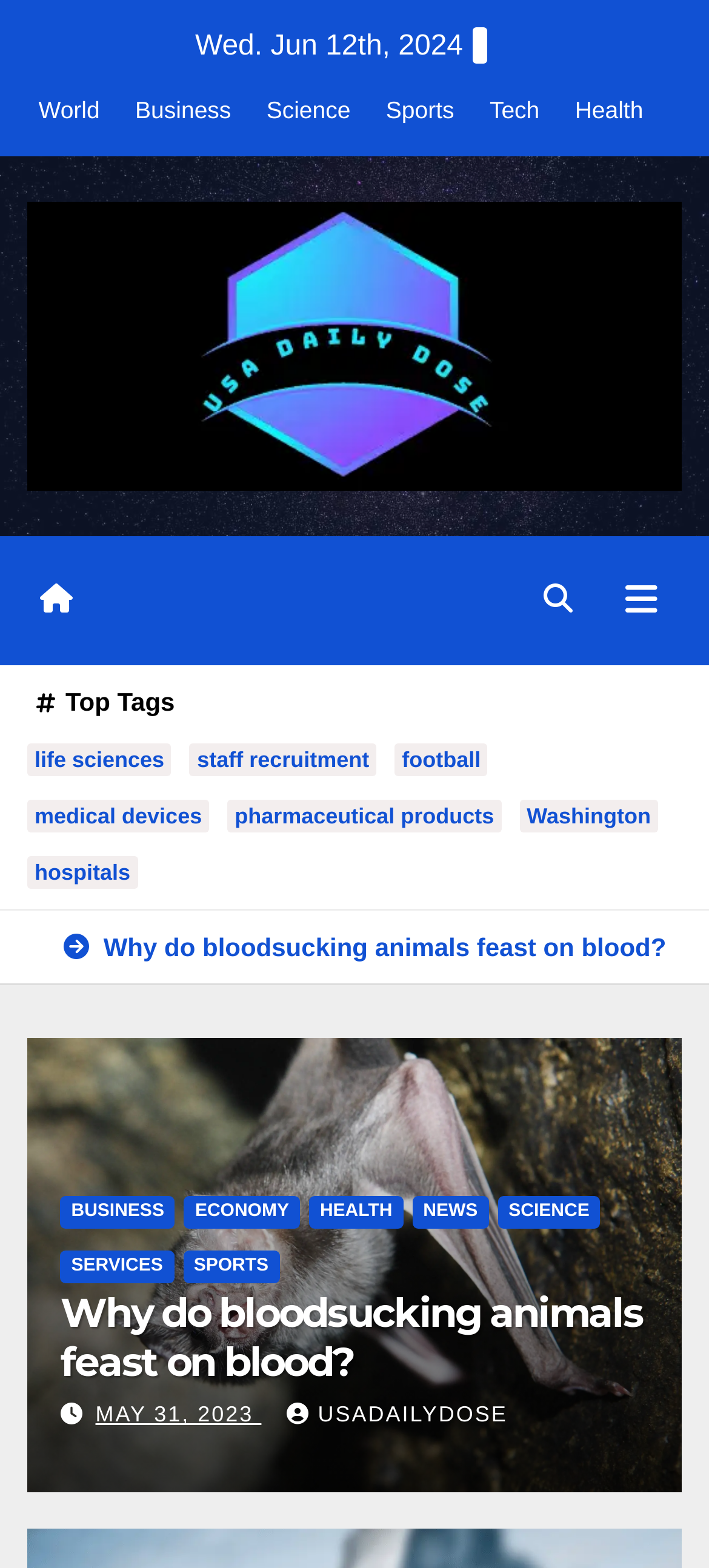Locate the bounding box coordinates of the element that needs to be clicked to carry out the instruction: "Click on the 'World' link". The coordinates should be given as four float numbers ranging from 0 to 1, i.e., [left, top, right, bottom].

[0.054, 0.061, 0.141, 0.079]